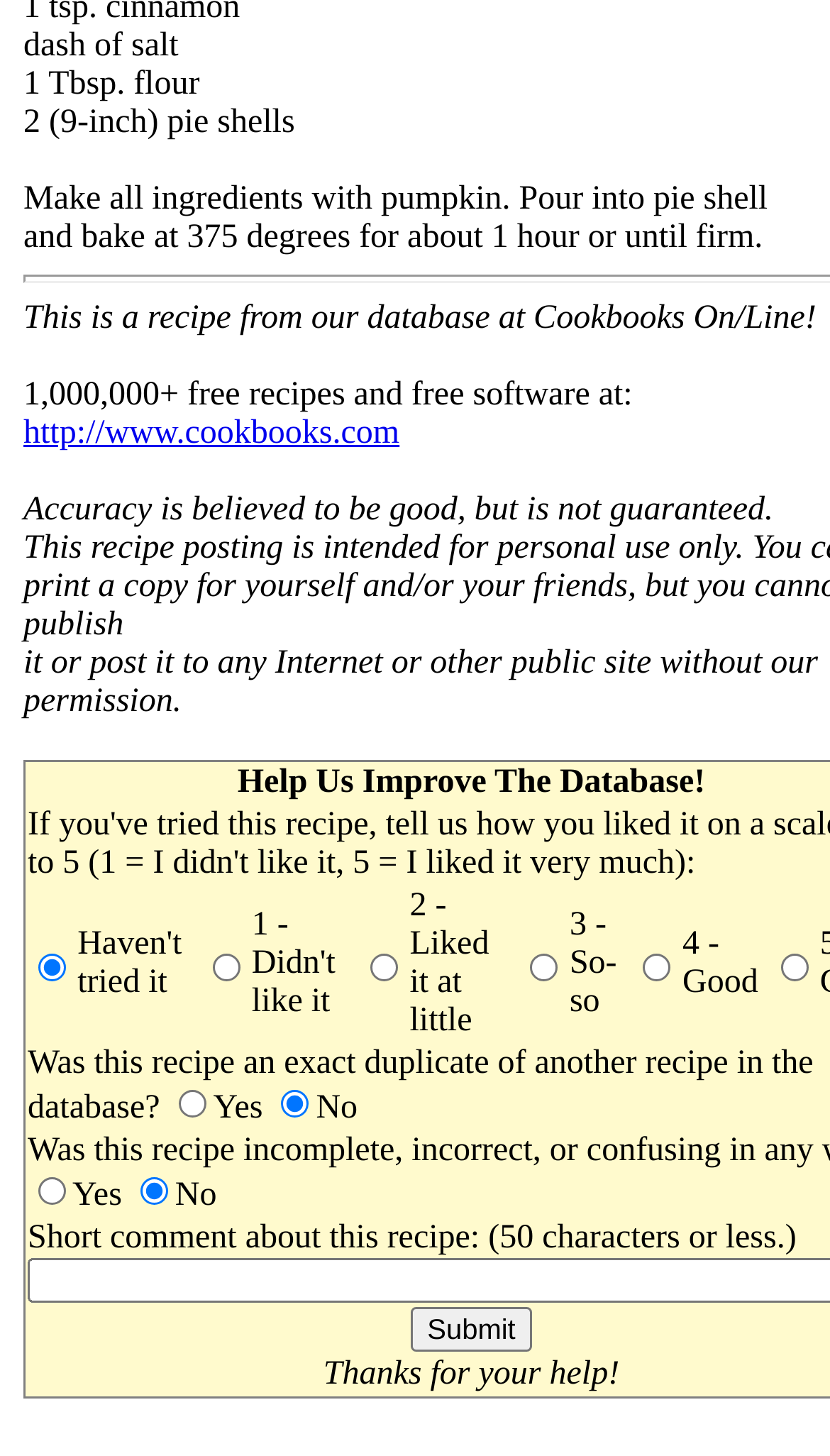Find the bounding box coordinates of the element I should click to carry out the following instruction: "Submit the rating".

[0.494, 0.898, 0.642, 0.928]